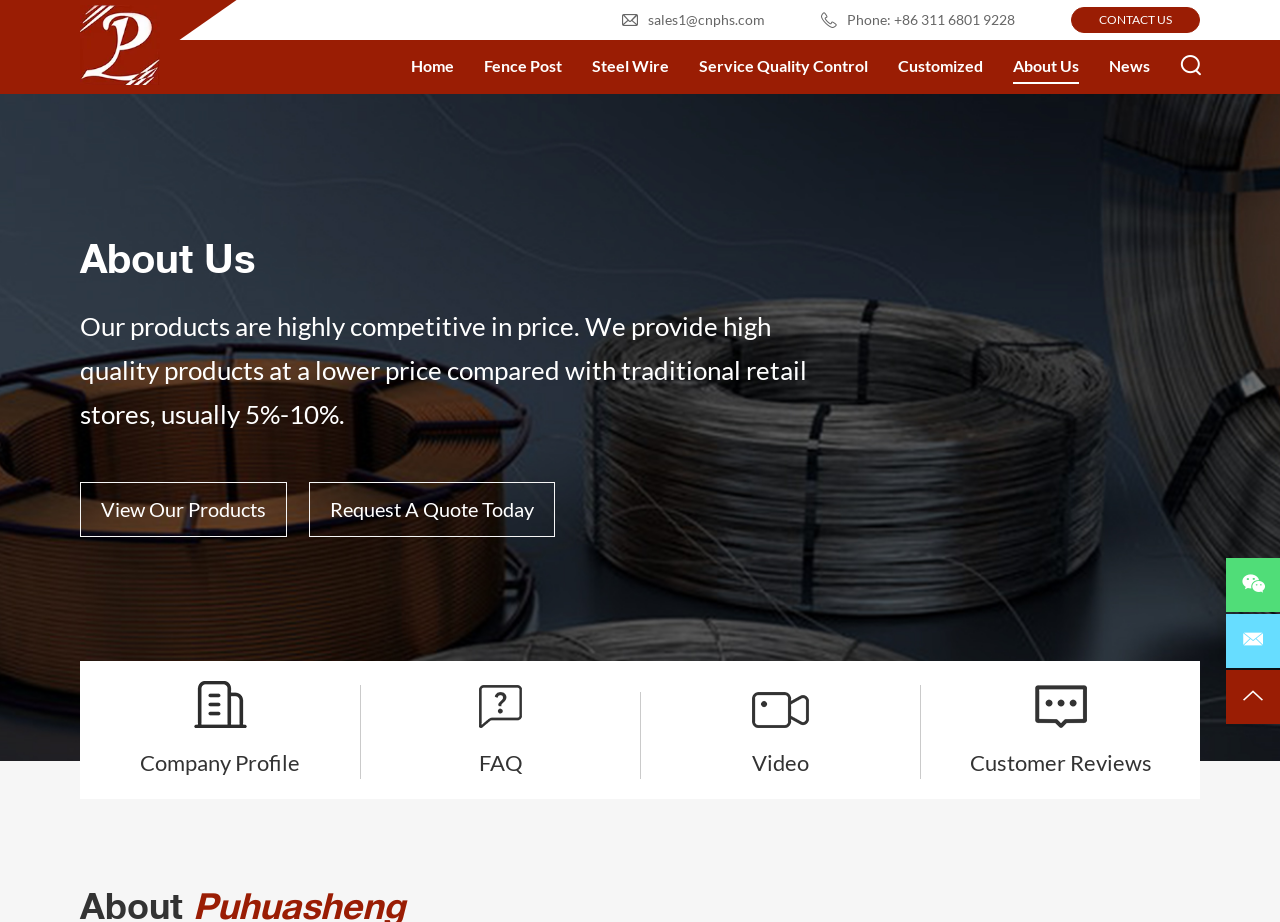Determine the bounding box coordinates of the section I need to click to execute the following instruction: "Search for products". Provide the coordinates as four float numbers between 0 and 1, i.e., [left, top, right, bottom].

[0.753, 0.103, 0.894, 0.141]